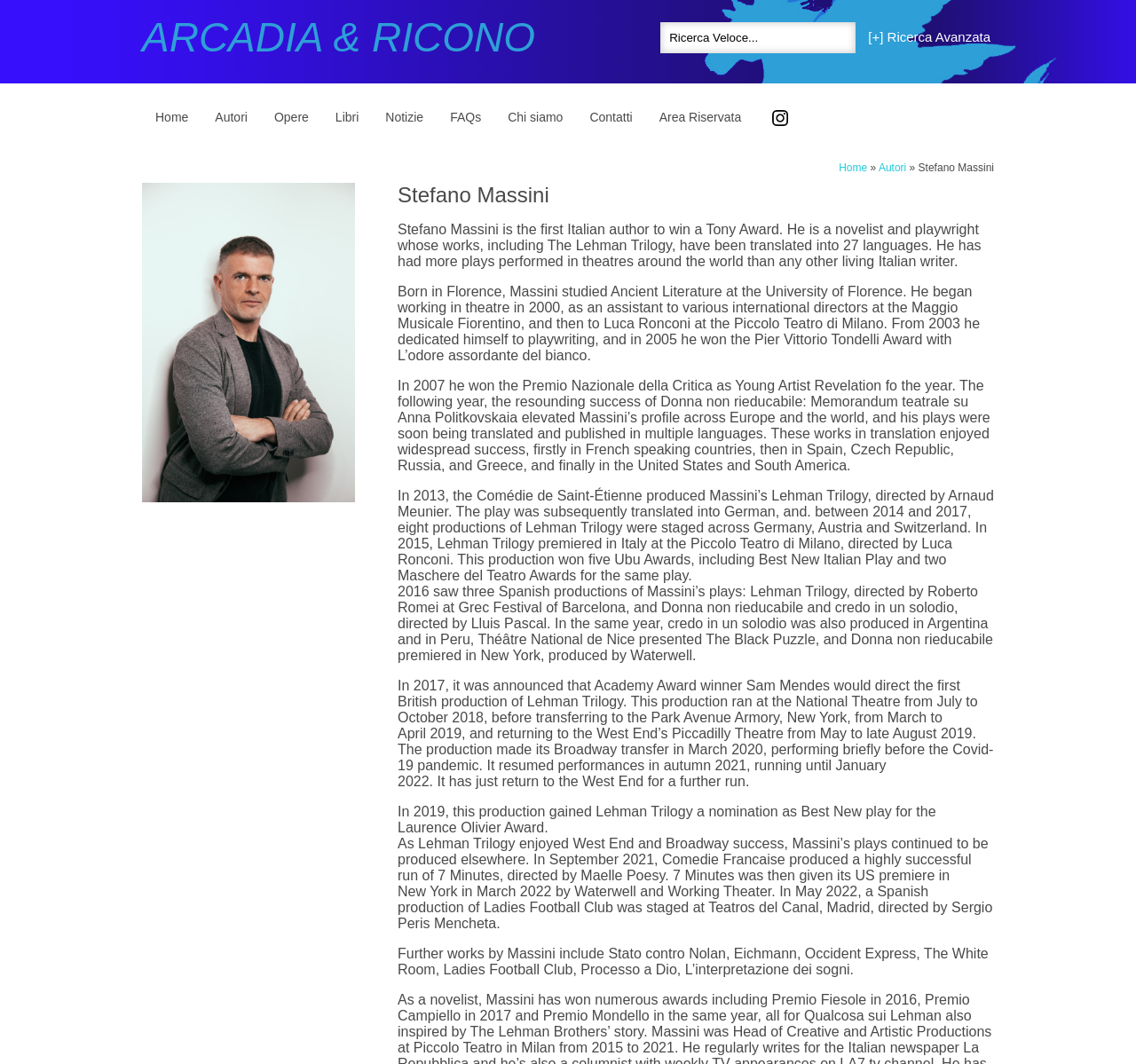How many languages have Stefano Massini's works been translated into?
Based on the image, provide your answer in one word or phrase.

27